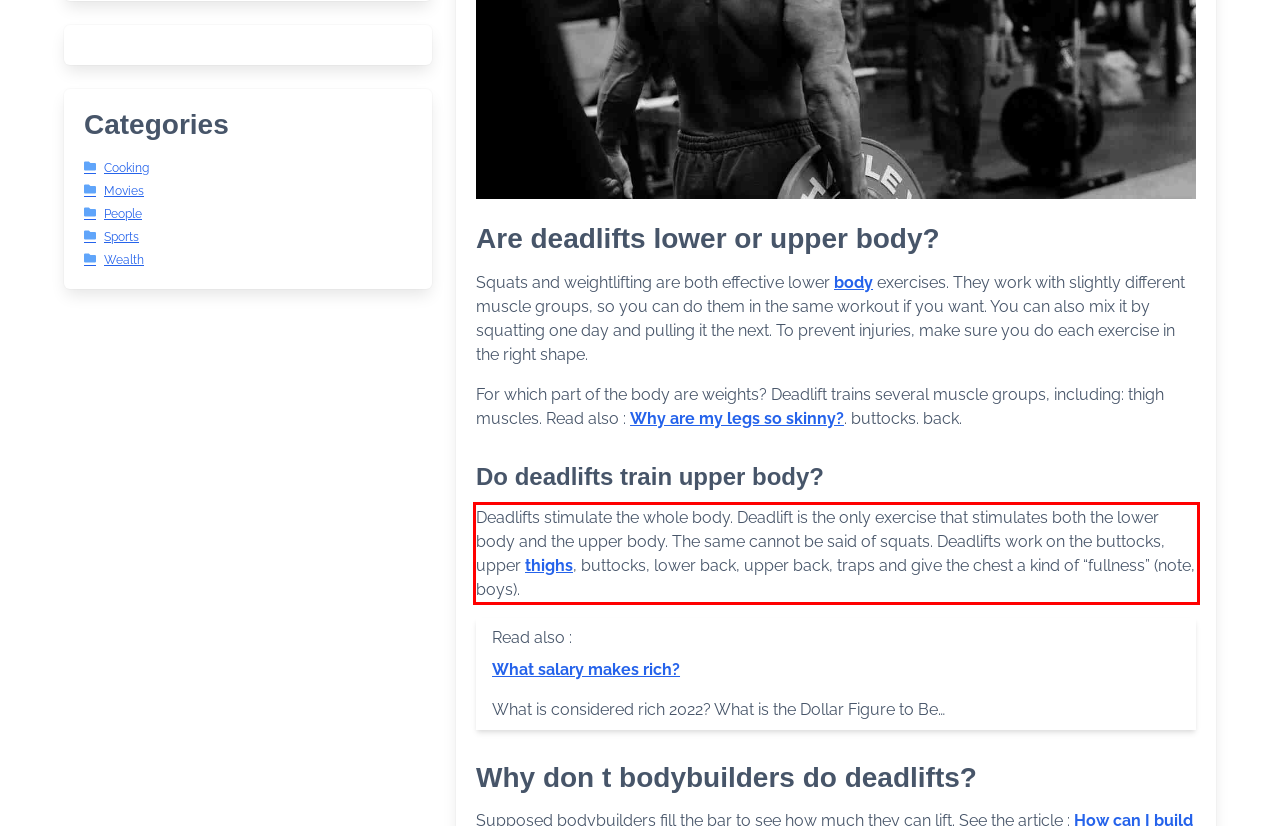The screenshot you have been given contains a UI element surrounded by a red rectangle. Use OCR to read and extract the text inside this red rectangle.

Deadlifts stimulate the whole body. Deadlift is the only exercise that stimulates both the lower body and the upper body. The same cannot be said of squats. Deadlifts work on the buttocks, upper thighs, buttocks, lower back, upper back, traps and give the chest a kind of “fullness” (note, boys).